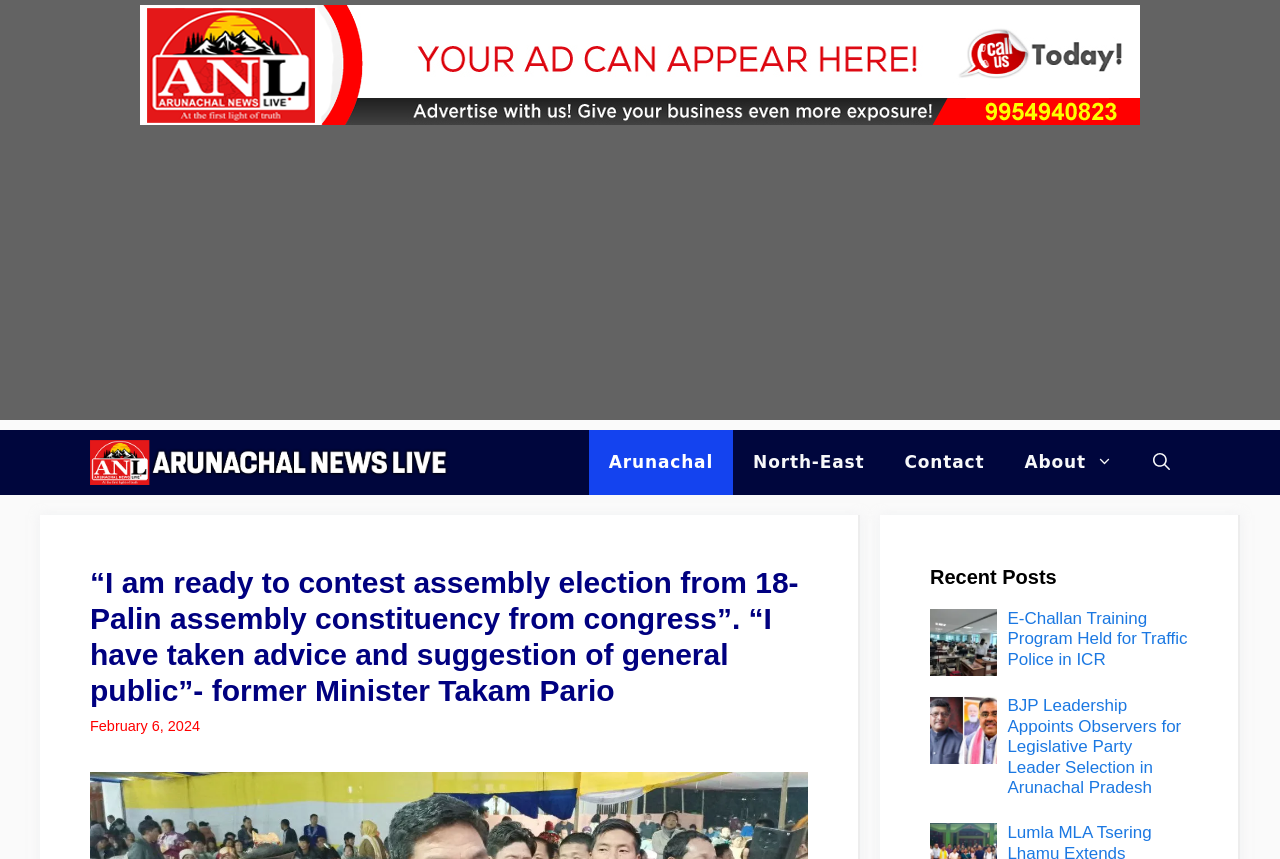From the webpage screenshot, identify the region described by aria-label="Open search". Provide the bounding box coordinates as (top-left x, top-left y, bottom-right x, bottom-right y), with each value being a floating point number between 0 and 1.

[0.885, 0.501, 0.93, 0.576]